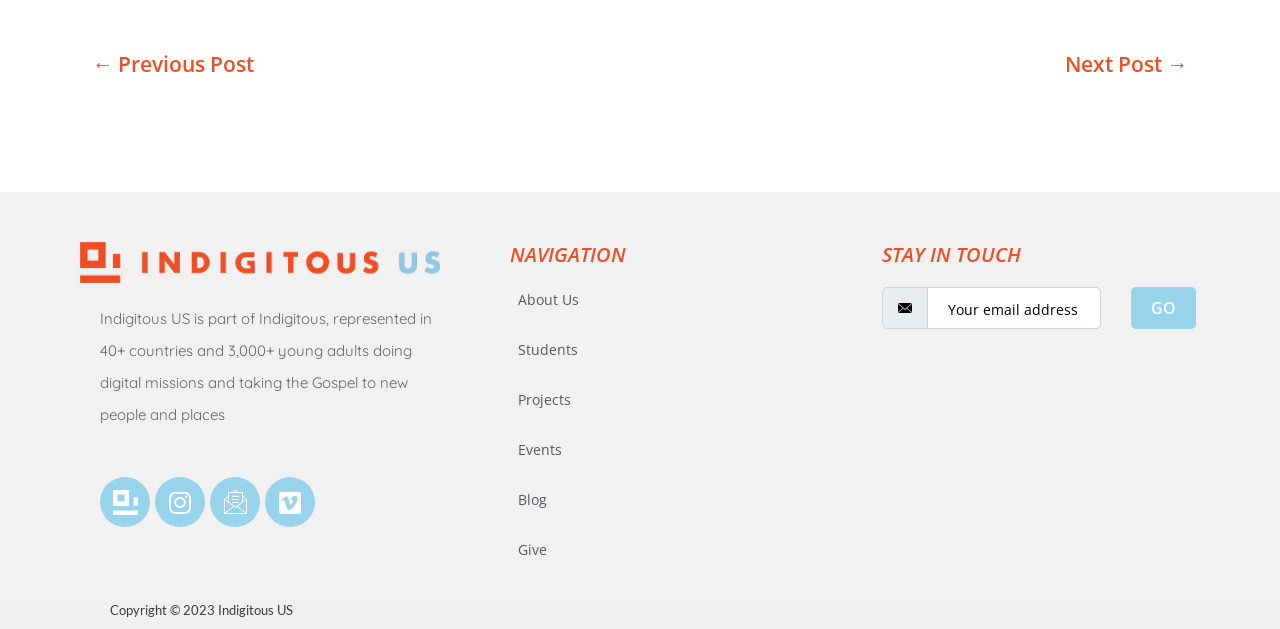Find the bounding box coordinates of the UI element according to this description: "Next Post →".

[0.807, 0.065, 0.953, 0.144]